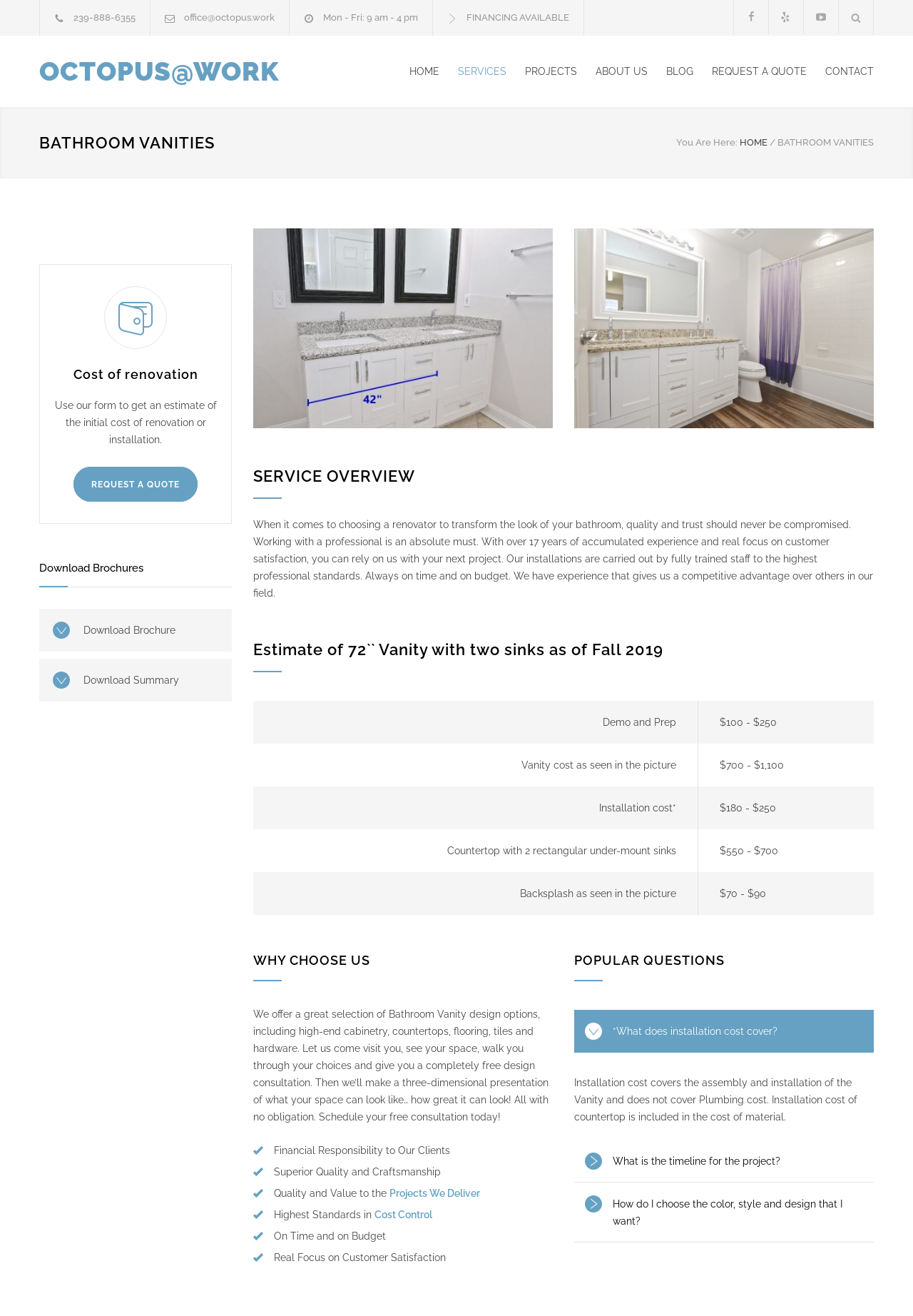What is the phone number of Octopus Work?
Based on the image, give a concise answer in the form of a single word or short phrase.

239-888-6355